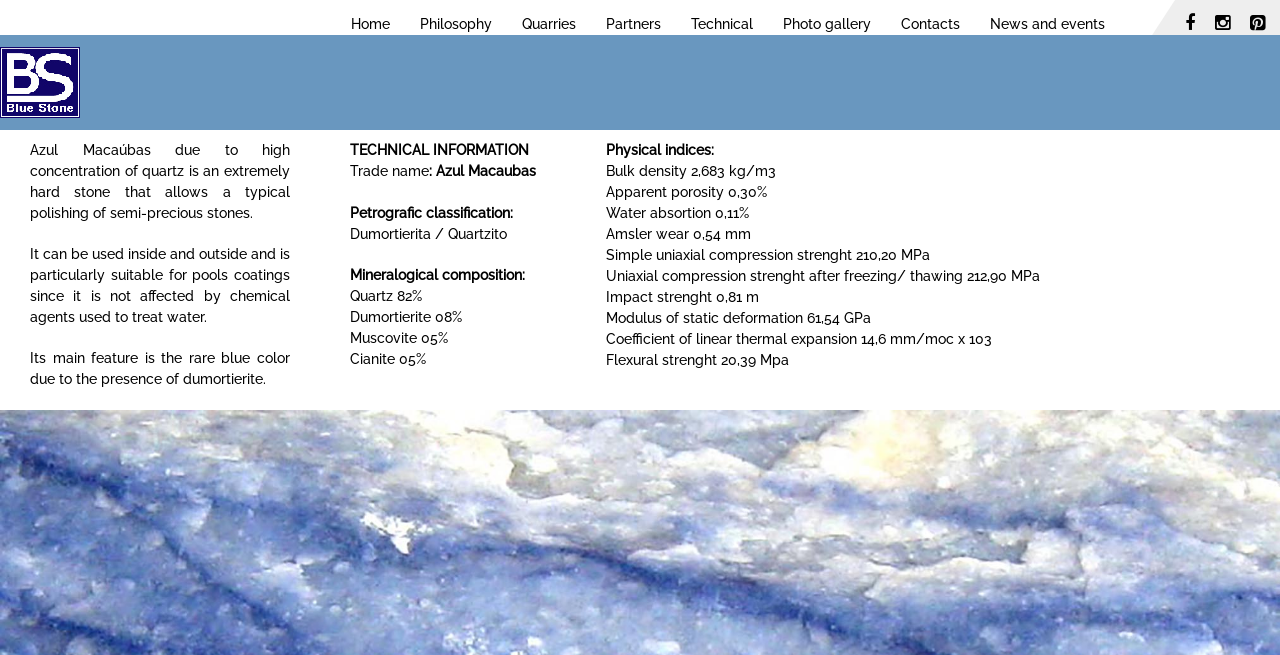Mark the bounding box of the element that matches the following description: "Photo gallery".

[0.6, 0.0, 0.692, 0.072]